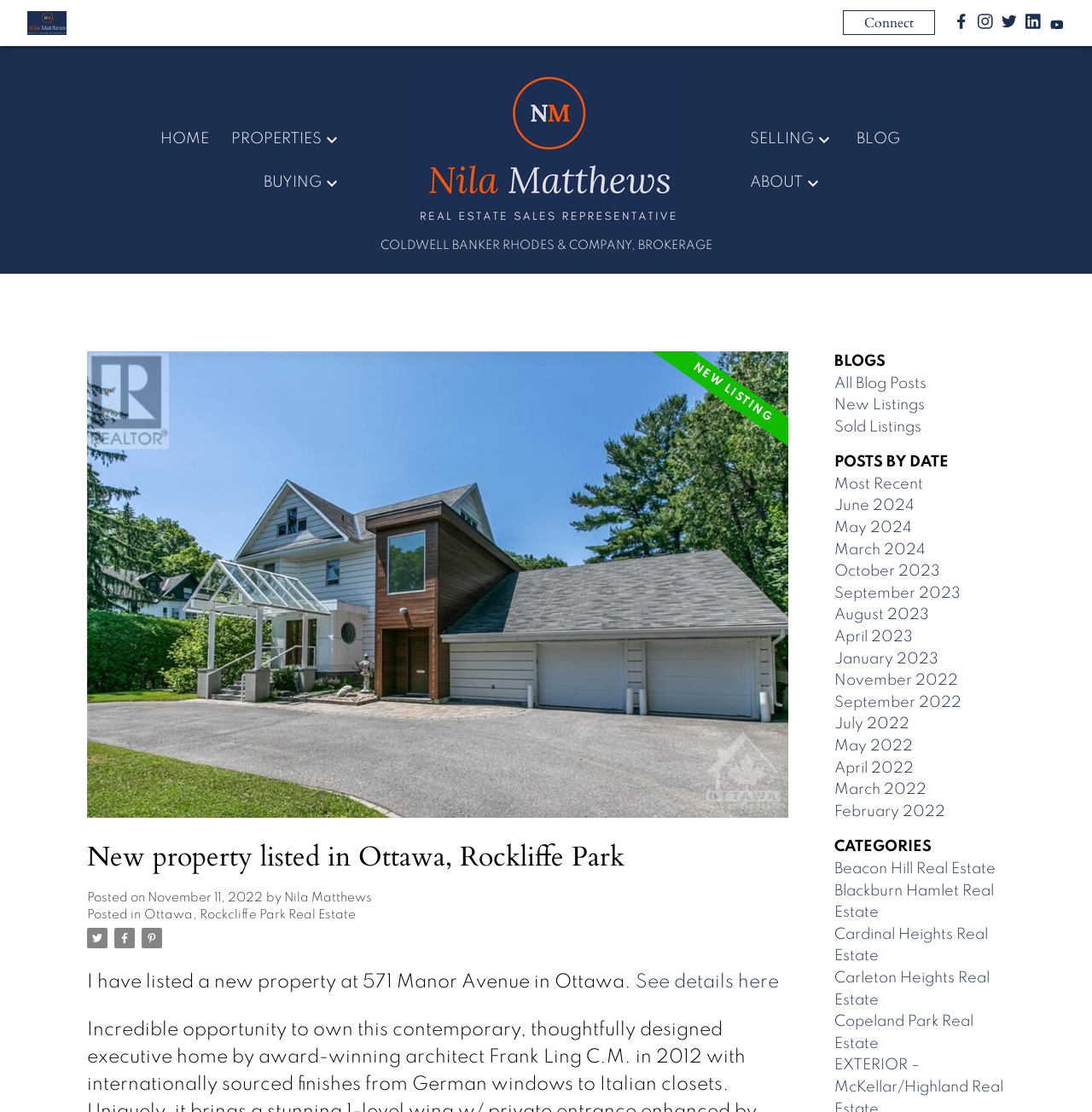Using the provided description Connect, find the bounding box coordinates for the UI element. Provide the coordinates in (top-left x, top-left y, bottom-right x, bottom-right y) format, ensuring all values are between 0 and 1.

[0.772, 0.009, 0.856, 0.032]